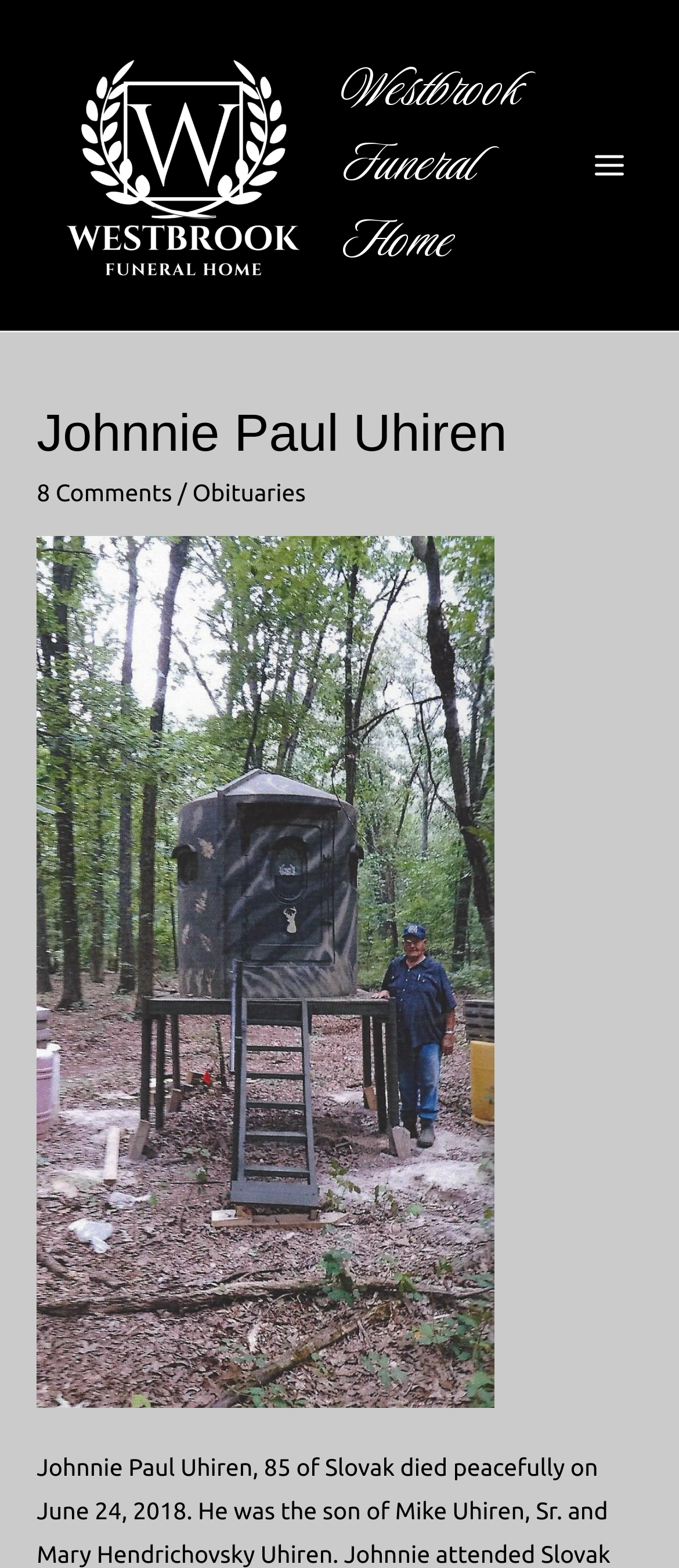How many comments are there on this obituary?
Answer the question with as much detail as possible.

I found a link element with the text '8 Comments', which suggests that there are 8 comments on this obituary.